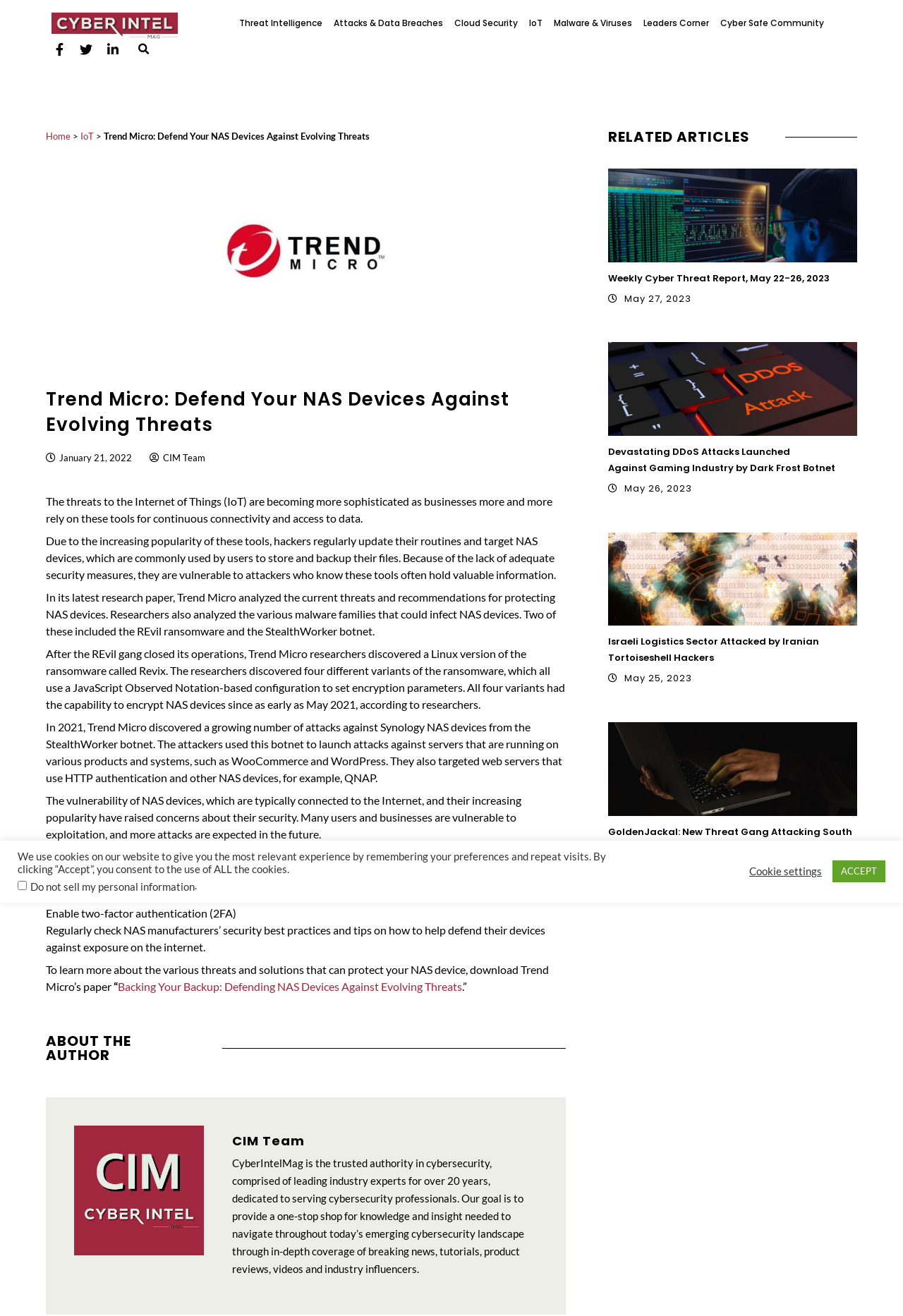Identify the bounding box coordinates of the element to click to follow this instruction: 'Read the article about Defending NAS Devices Against Evolving Threats'. Ensure the coordinates are four float values between 0 and 1, provided as [left, top, right, bottom].

[0.051, 0.126, 0.626, 0.272]